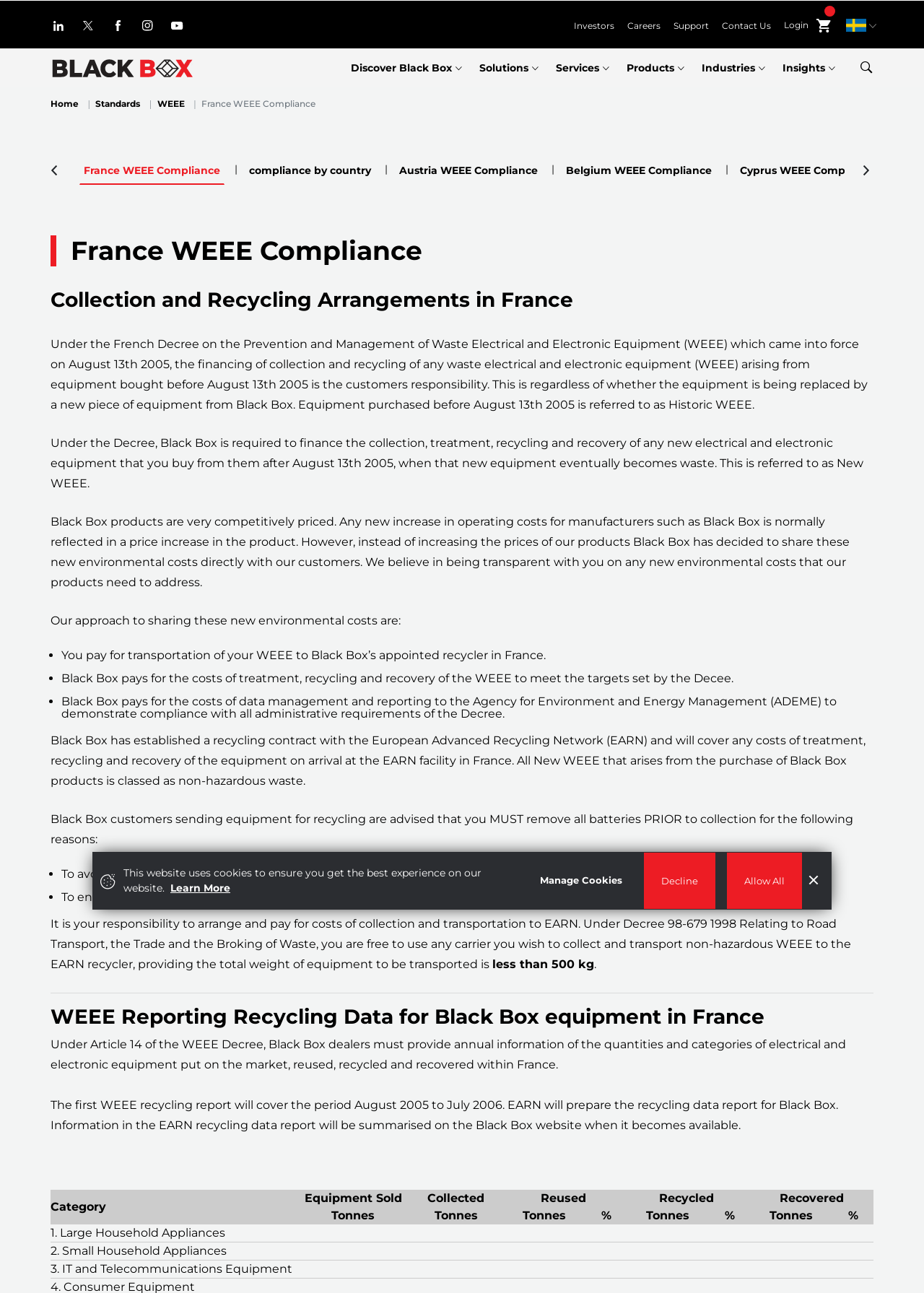How often will Black Box provide WEEE recycling reports?
Using the image as a reference, answer the question with a short word or phrase.

Annually